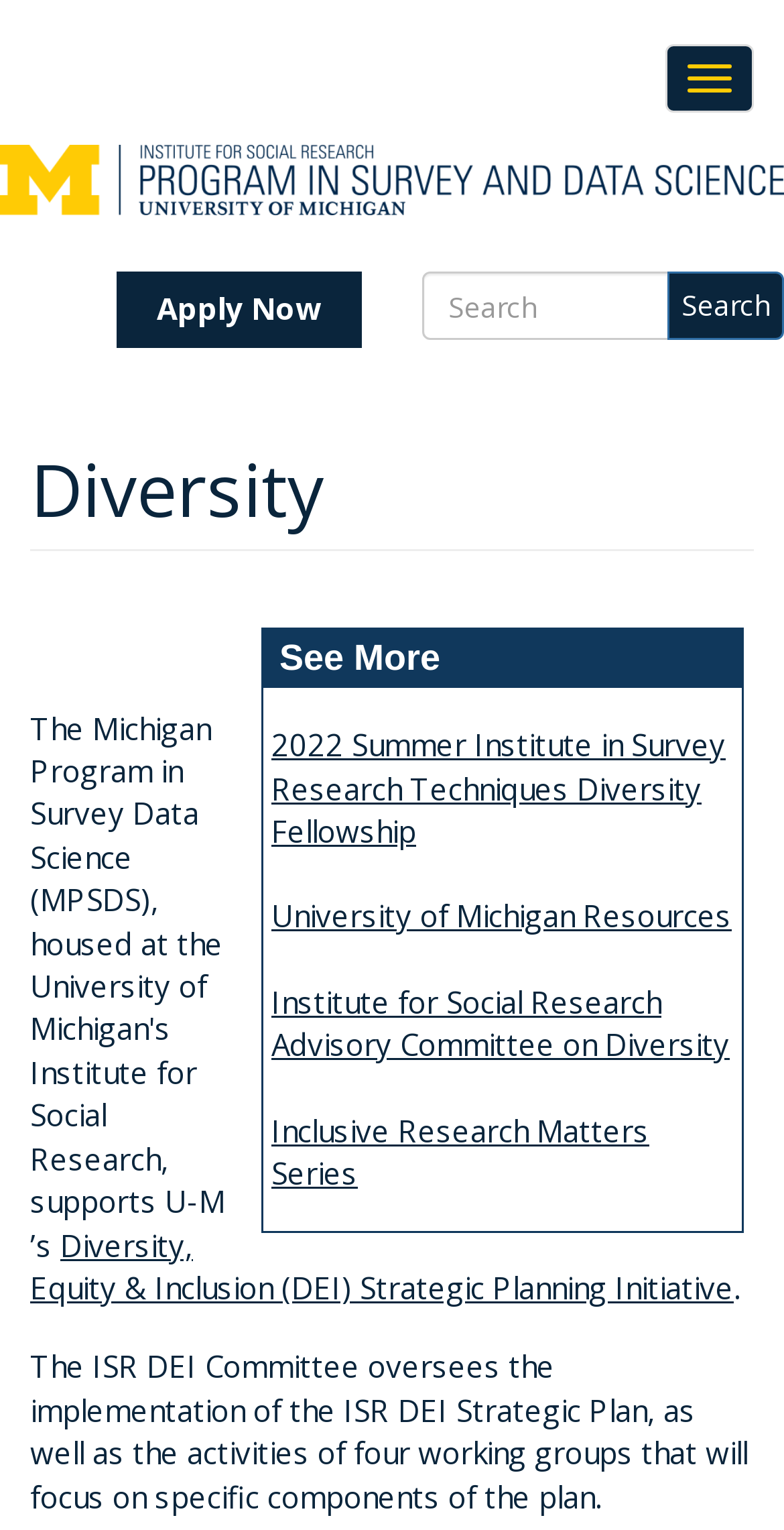What is the purpose of the ISR DEI Committee?
Refer to the image and give a detailed answer to the question.

The purpose of the ISR DEI Committee can be found in the text 'The ISR DEI Committee oversees the implementation of the ISR DEI Strategic Plan, as well as the activities of four working groups that will focus on specific components of the plan.' which is located in the main content area of the webpage.